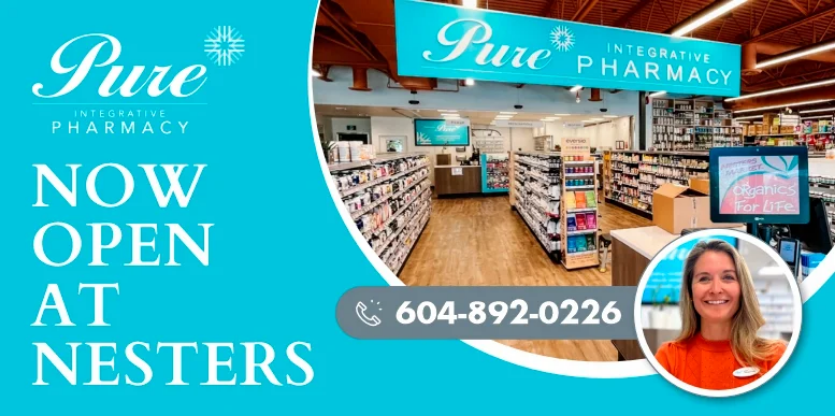What is the contact number of the pharmacy?
From the screenshot, provide a brief answer in one word or phrase.

604-892-0226